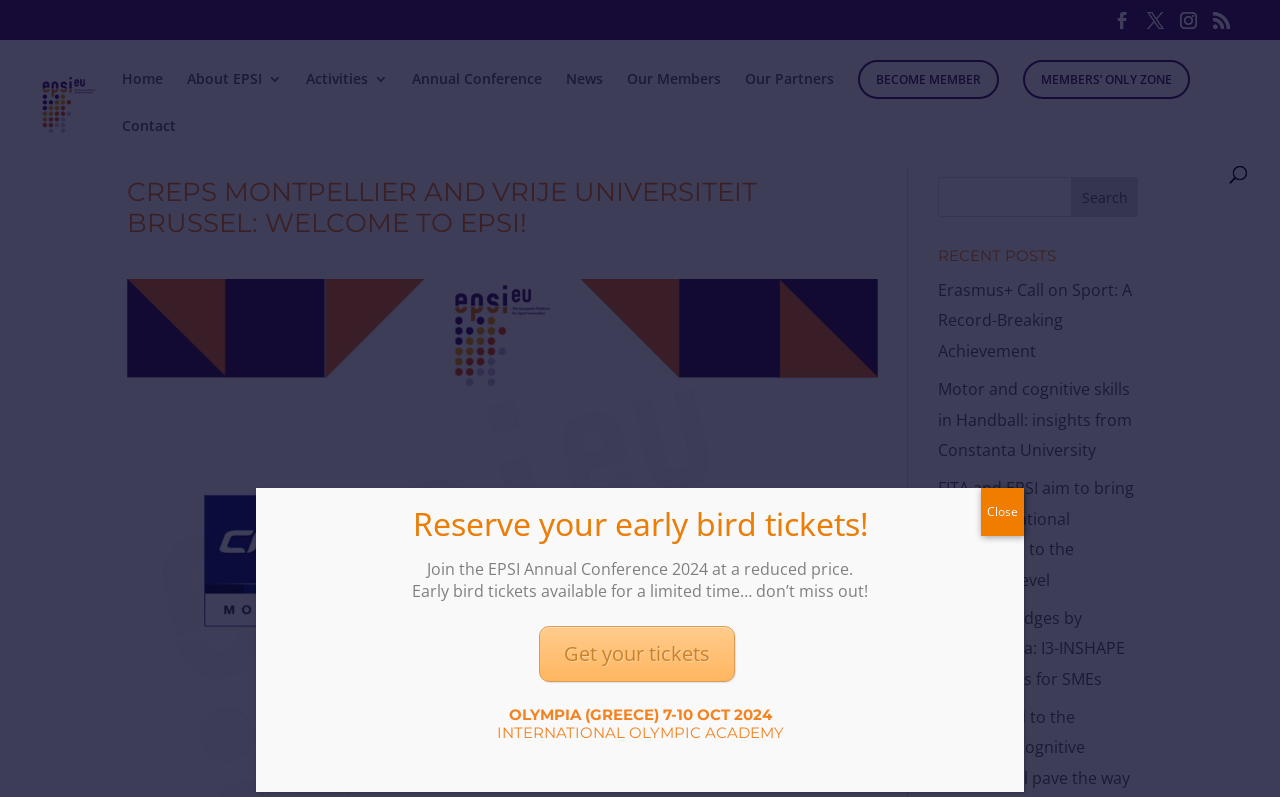Is there a search function on the webpage?
Please provide a single word or phrase in response based on the screenshot.

Yes